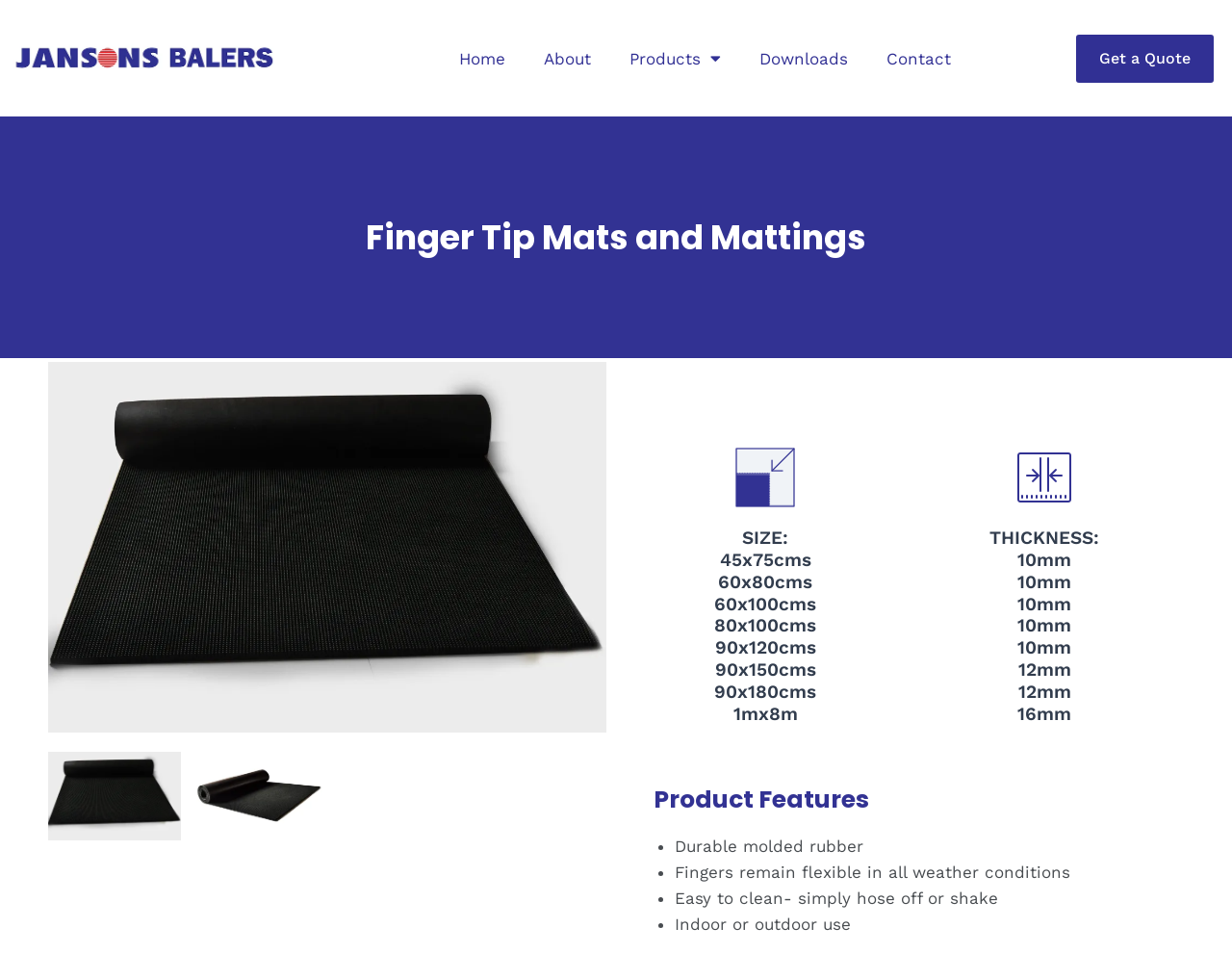Give a one-word or one-phrase response to the question: 
What is a feature of the Finger Tip Mats?

Durable molded rubber